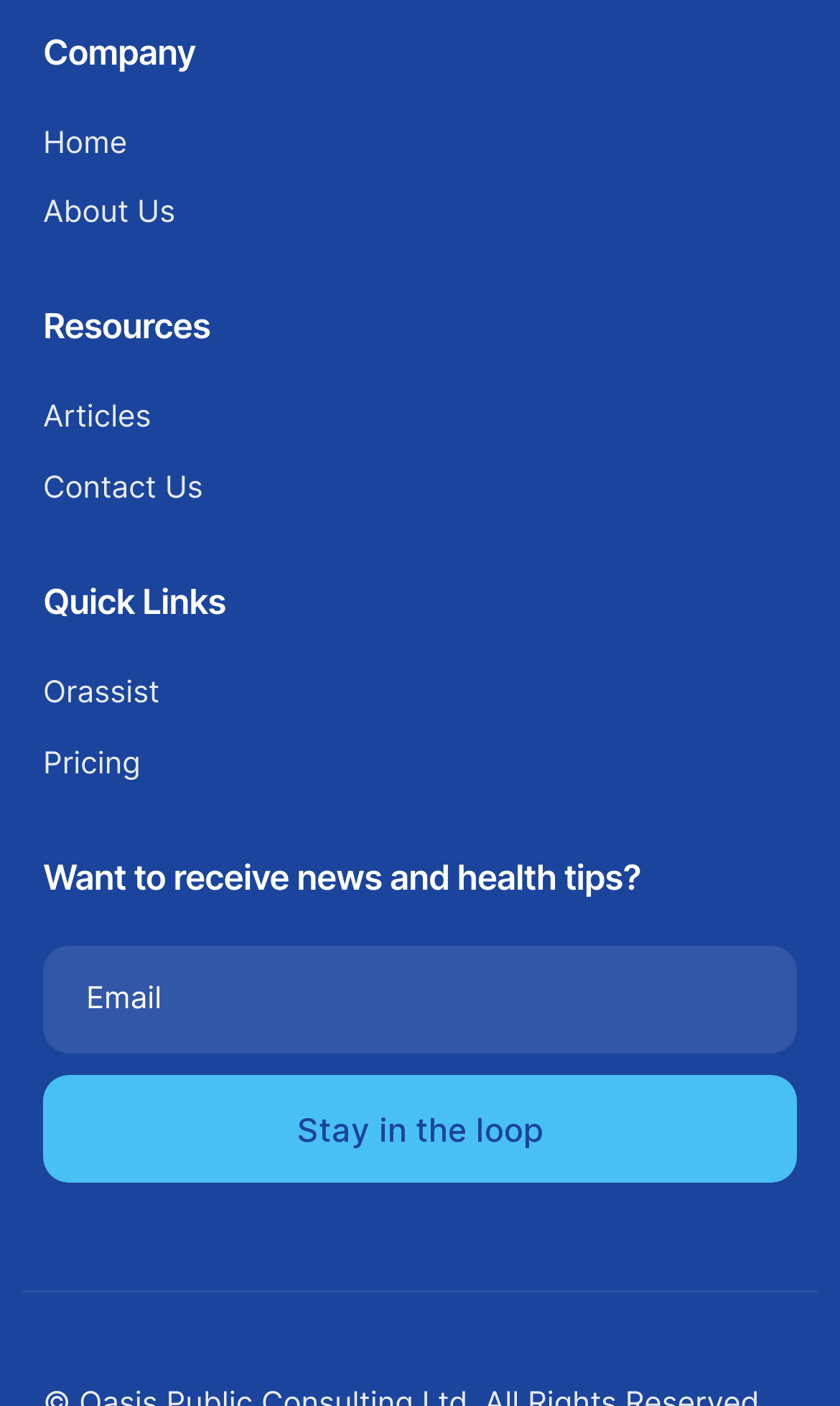What is the purpose of the form?
Refer to the image and respond with a one-word or short-phrase answer.

Contact form